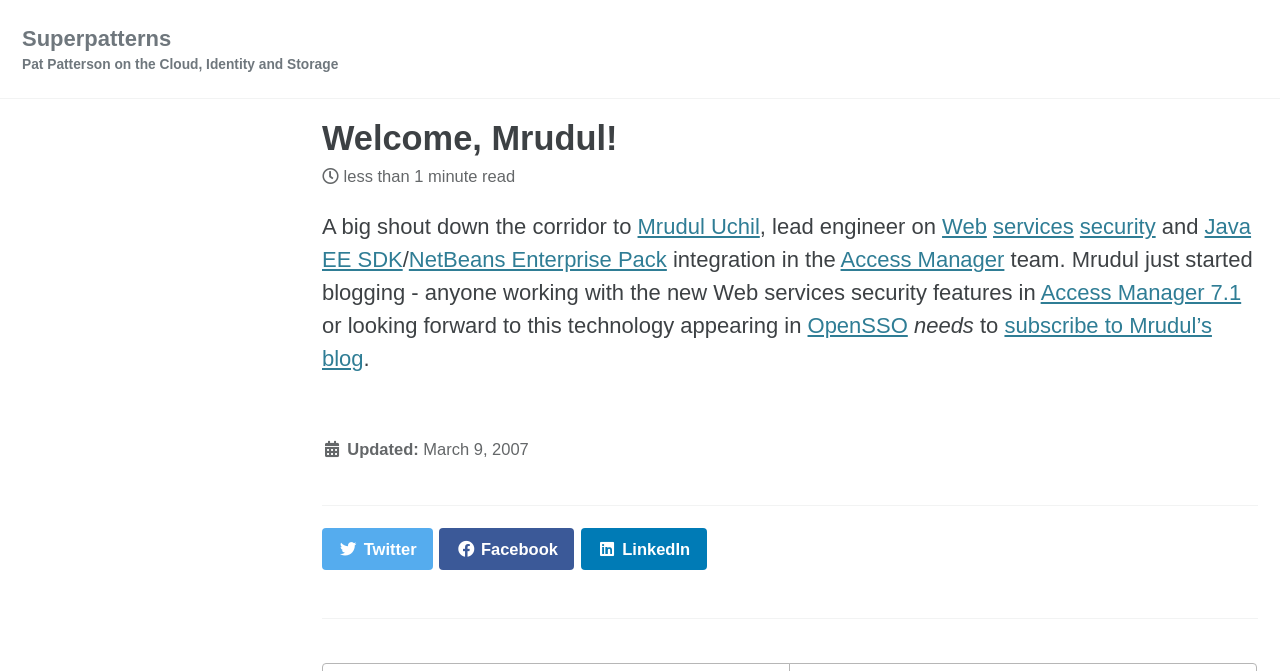Explain the features and main sections of the webpage comprehensively.

The webpage is a blog post congratulating Mrudul Uchil, a lead engineer, on starting to blog. At the top, there are three "Skip to" links, allowing users to navigate to primary navigation, content, or footer. 

Below these links, the title "Welcome, Mrudul!" is prominently displayed, followed by a brief description of the post, indicating it can be read in under 1 minute. The main content of the post is a congratulatory message to Mrudul, mentioning his role as lead engineer on Web services security and Java EE SDK/NetBeans Enterprise Pack integration in the Access Manager team. 

The post also mentions that Mrudul has started blogging, and invites readers who are interested in Web services security features or OpenSSO to subscribe to his blog. 

At the bottom of the page, there is a footer section with an "Updated" timestamp, showing the date "March 9, 2007". Additionally, there are three social media links to Twitter, Facebook, and LinkedIn.